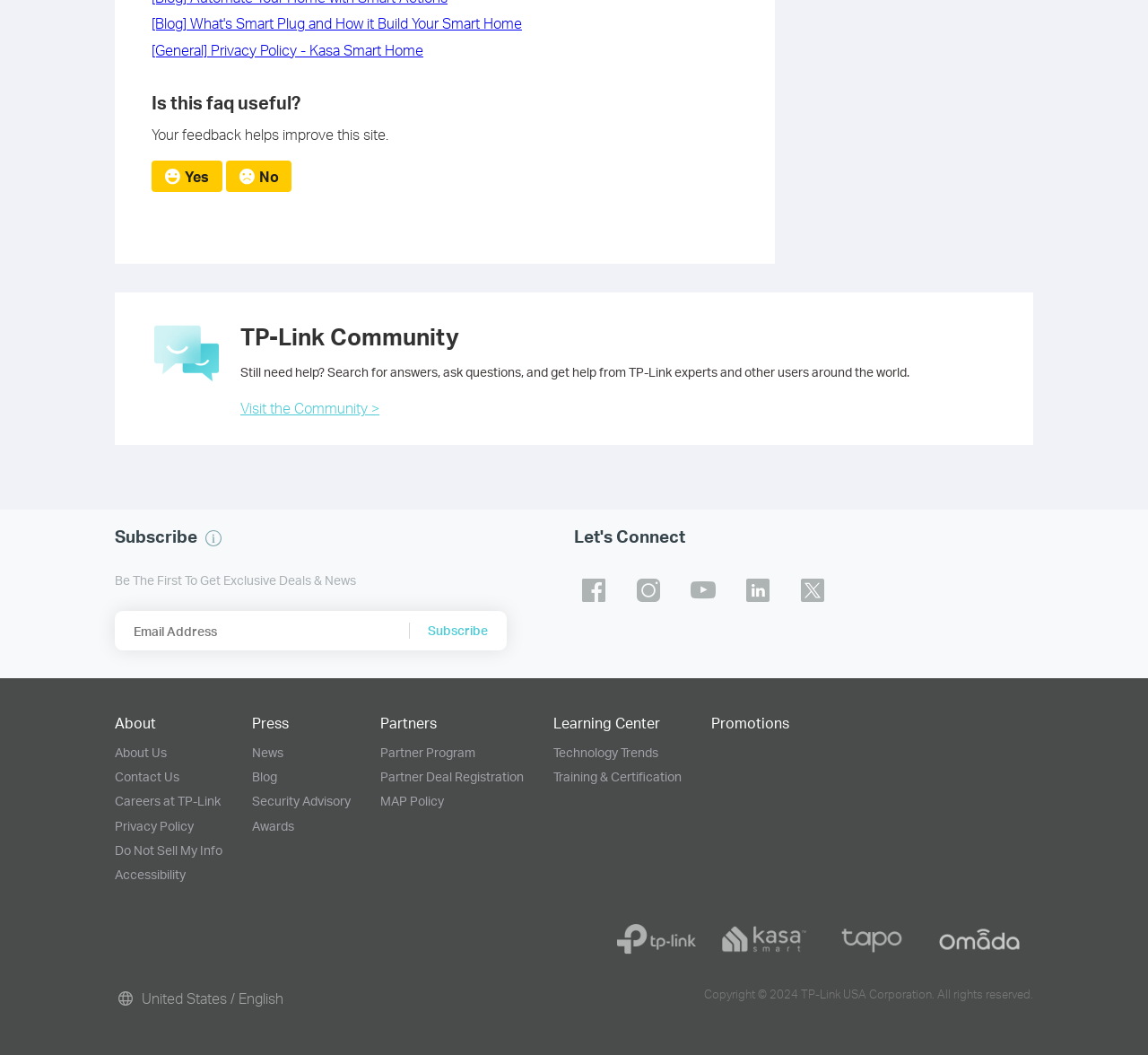Please specify the bounding box coordinates for the clickable region that will help you carry out the instruction: "Visit the Community".

[0.209, 0.378, 0.33, 0.396]